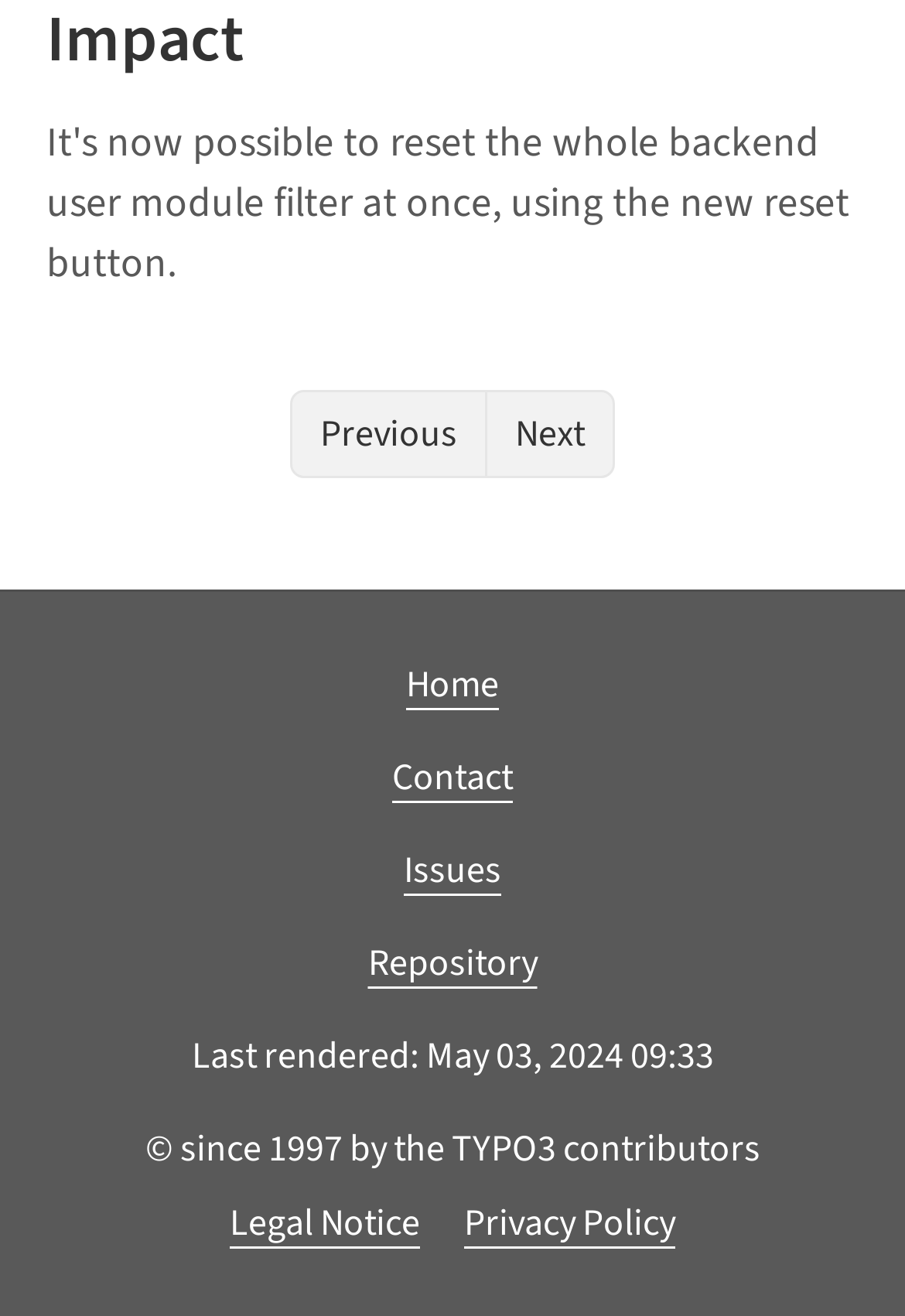Determine the bounding box coordinates of the section I need to click to execute the following instruction: "go to home page". Provide the coordinates as four float numbers between 0 and 1, i.e., [left, top, right, bottom].

[0.449, 0.501, 0.551, 0.539]